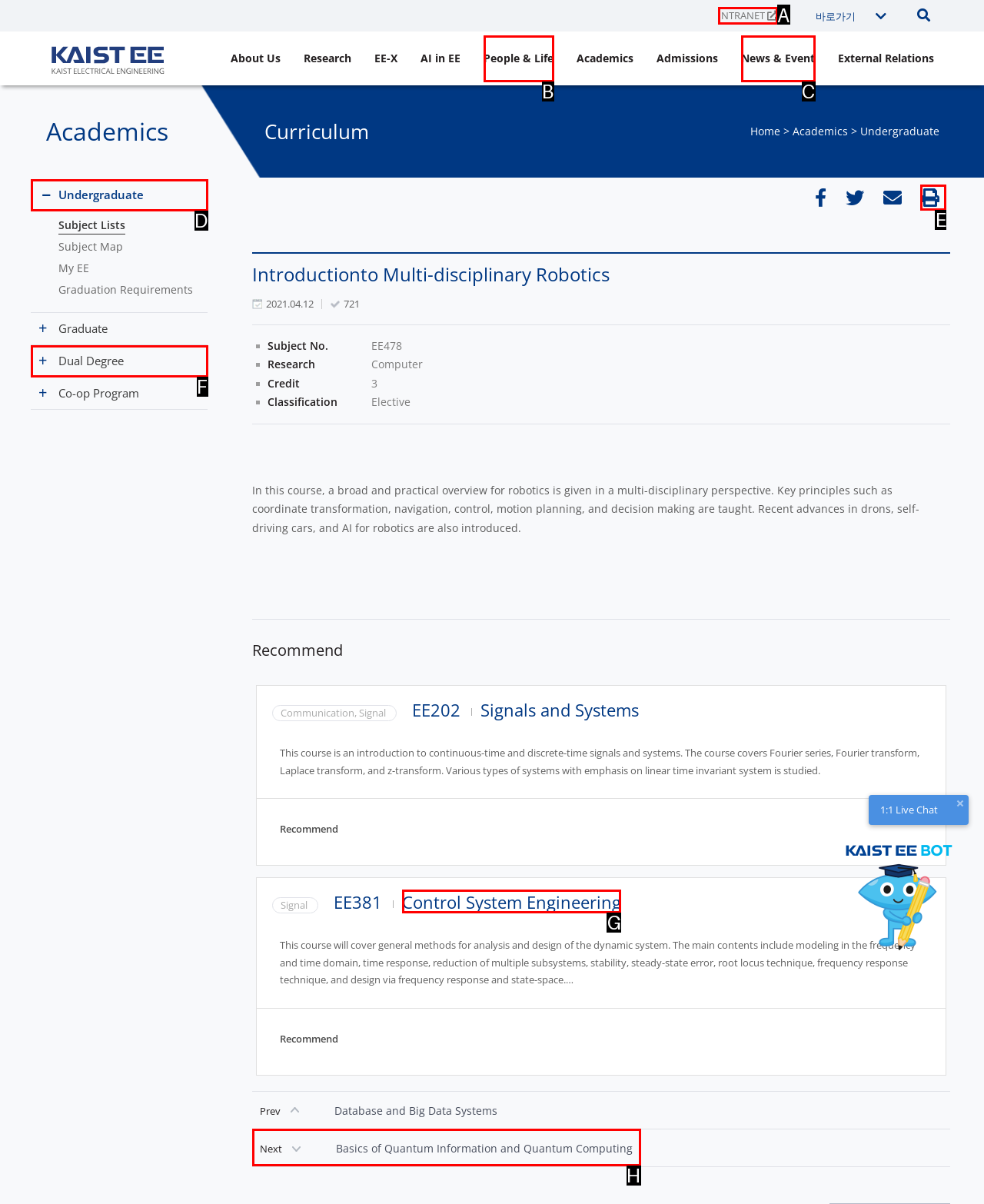For the instruction: Click the 'Home' link, determine the appropriate UI element to click from the given options. Respond with the letter corresponding to the correct choice.

None